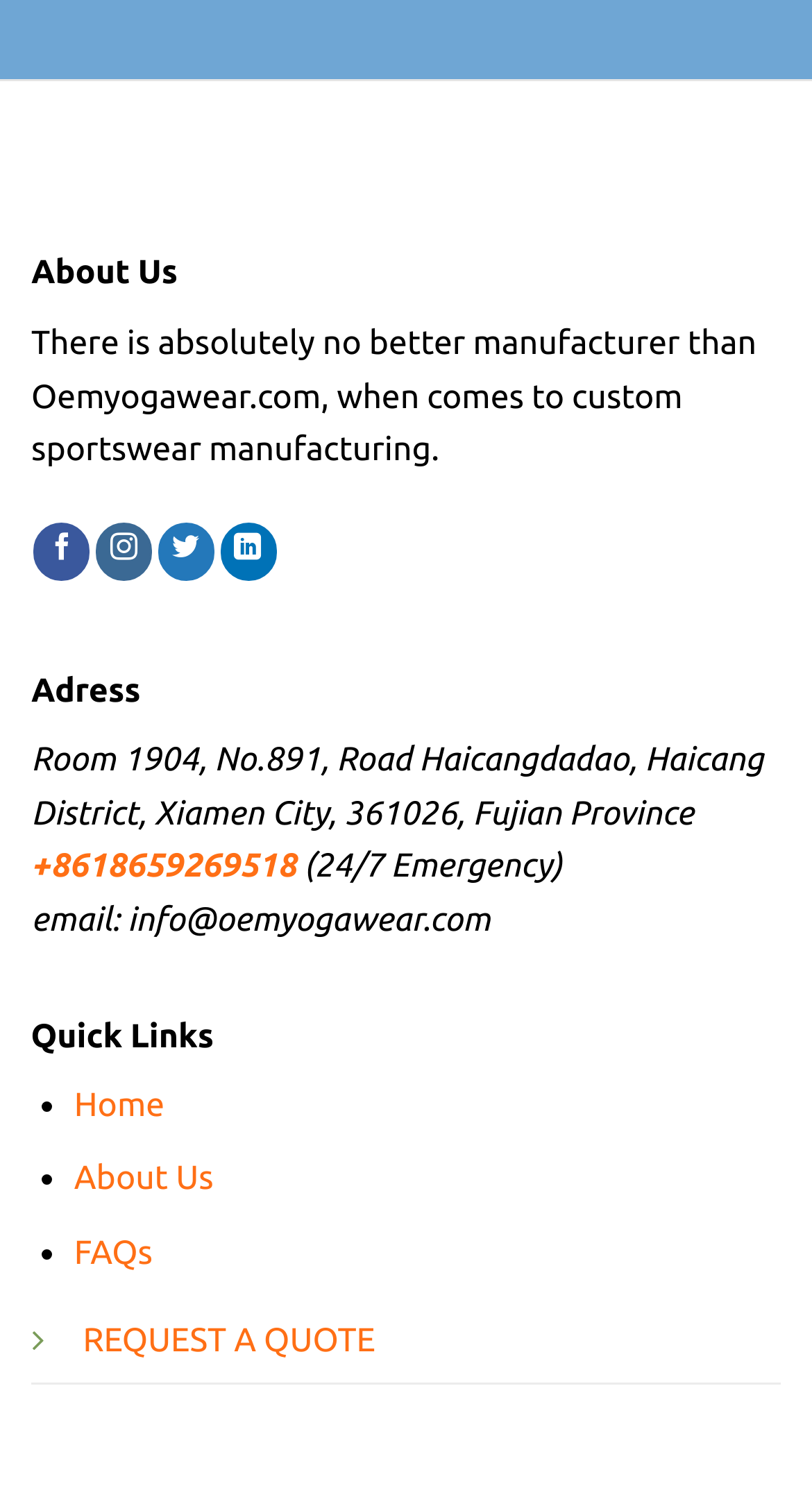Given the element description "FAQs", identify the bounding box of the corresponding UI element.

[0.091, 0.82, 0.188, 0.845]